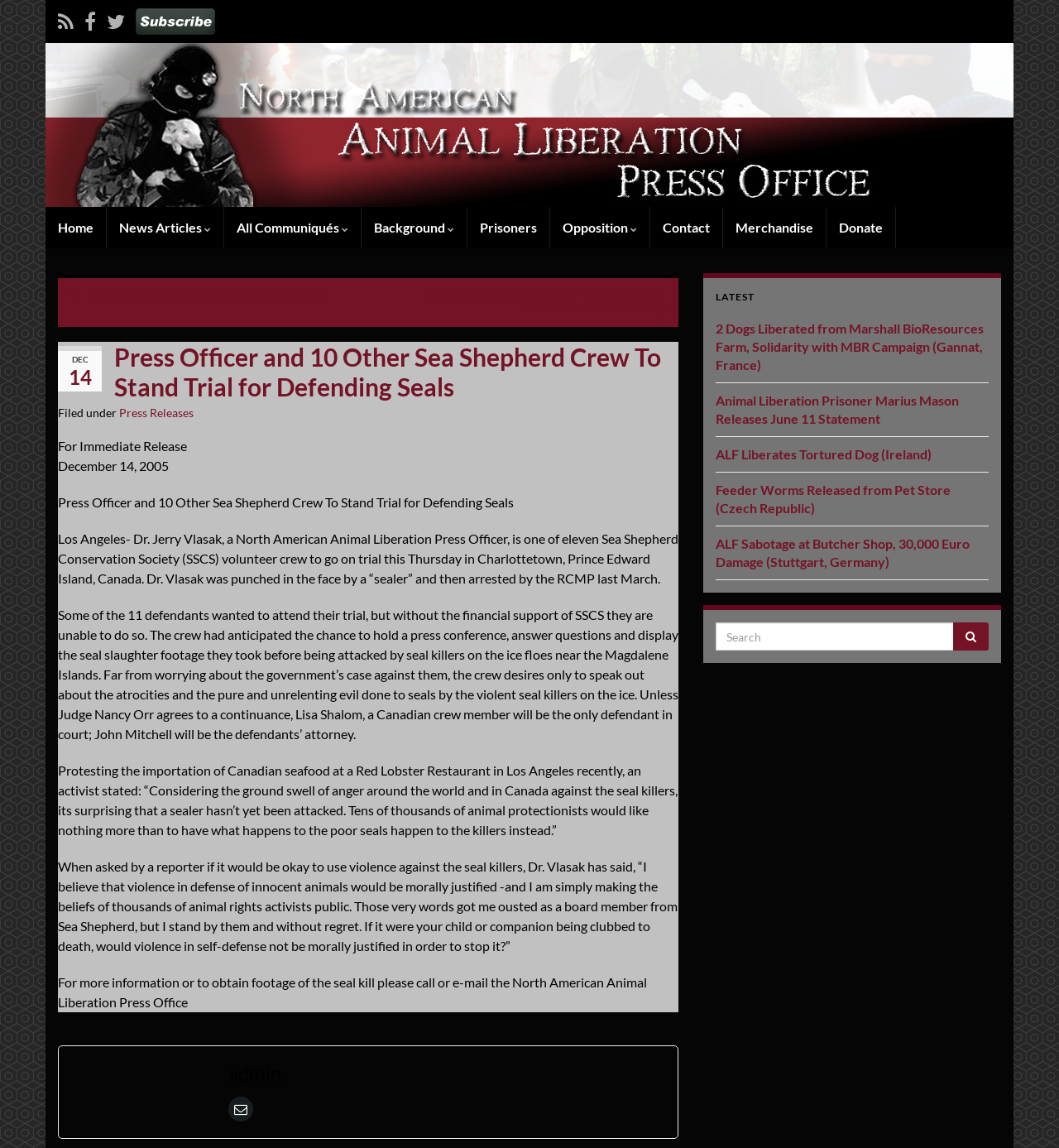Provide a thorough summary of the webpage.

This webpage appears to be a news article or press release from the Sea Shepherd Conservation Society. At the top of the page, there are several links to custom pages, including "Home", "News Articles", "All Communiqués", "Background", "Prisoners", "Opposition", "Contact", "Merchandise", and "Donate". 

Below these links, there is a heading that reads "Press Officer and 10 Other Sea Shepherd Crew To Stand Trial for Defending Seals". This is followed by a series of static text elements that provide the date "December 14, 2005" and a brief description of the article.

The main content of the article is a lengthy passage of text that describes the trial of Dr. Jerry Vlasak, a North American Animal Liberation Press Officer, and 10 other Sea Shepherd crew members who are facing trial for defending seals. The text explains the circumstances of their arrest and the upcoming trial, as well as quotes from Dr. Vlasak and other activists.

To the right of the main article, there is a section labeled "LATEST" that contains a series of links to other news articles, including "2 Dogs Liberated from Marshall BioResources Farm", "Animal Liberation Prisoner Marius Mason Releases June 11 Statement", and several others. 

At the bottom of the page, there is a search bar with a button labeled with a magnifying glass icon.